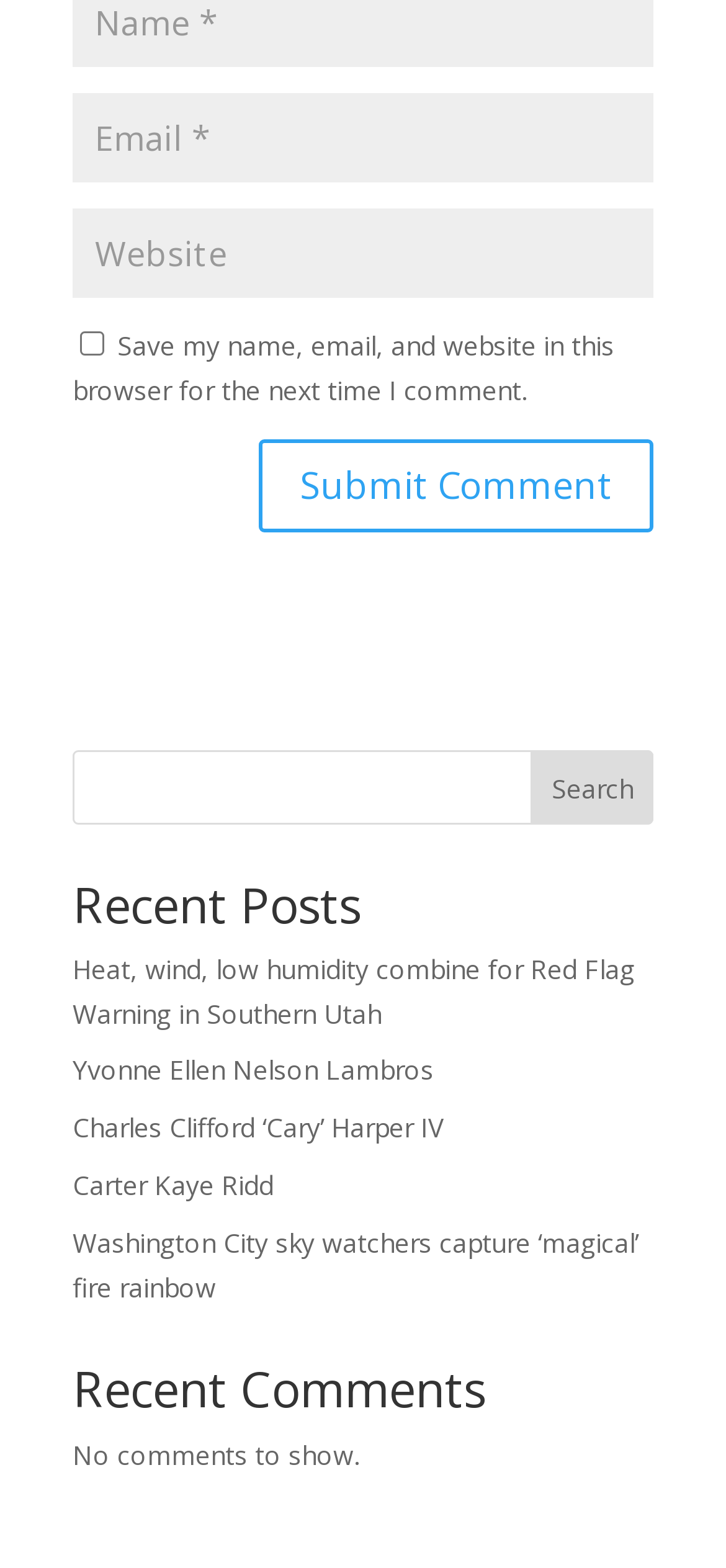Identify the bounding box coordinates of the area you need to click to perform the following instruction: "Read recent post".

[0.1, 0.606, 0.874, 0.657]